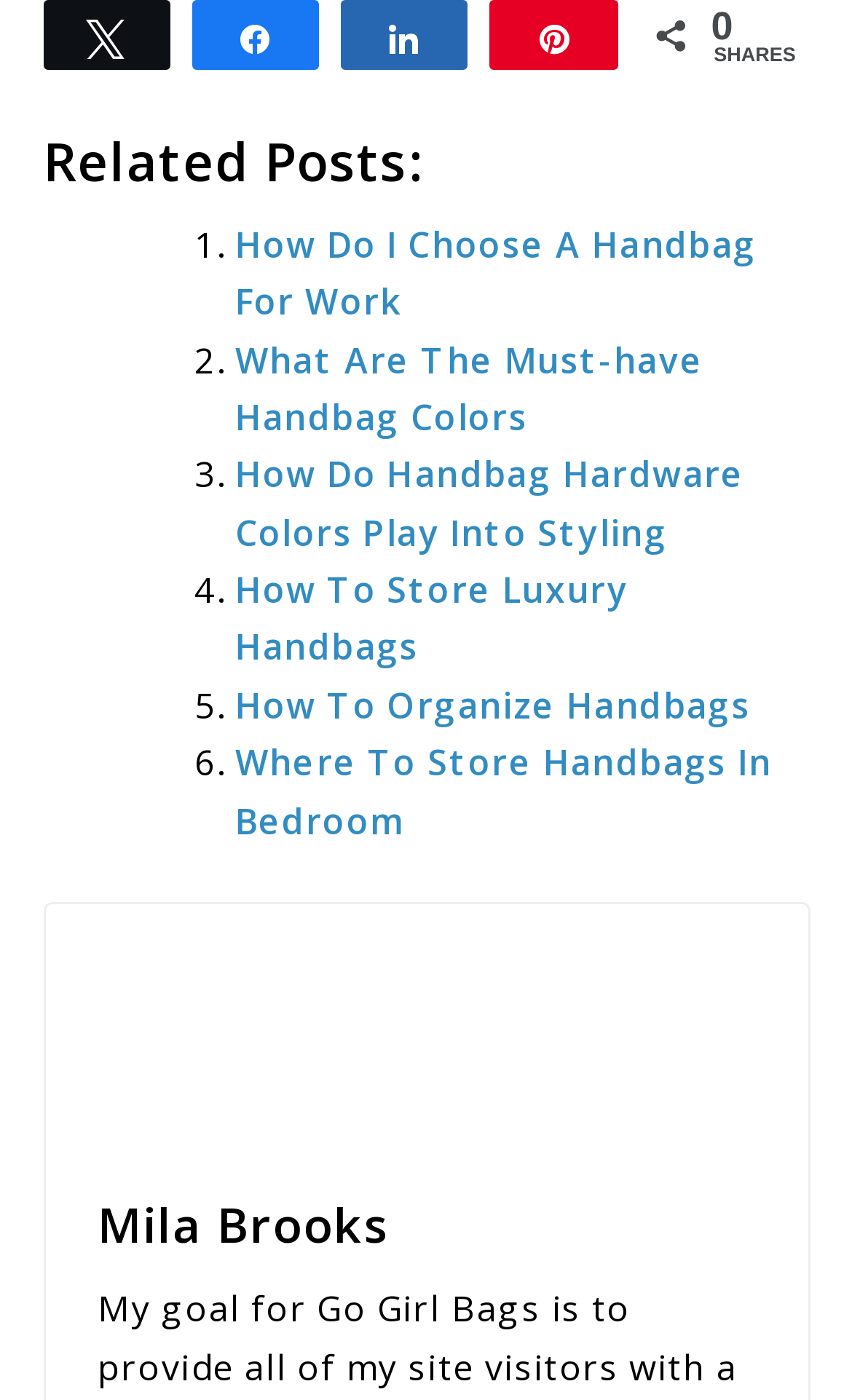Please provide a brief answer to the following inquiry using a single word or phrase:
What is the text above the list of related posts?

Related Posts: